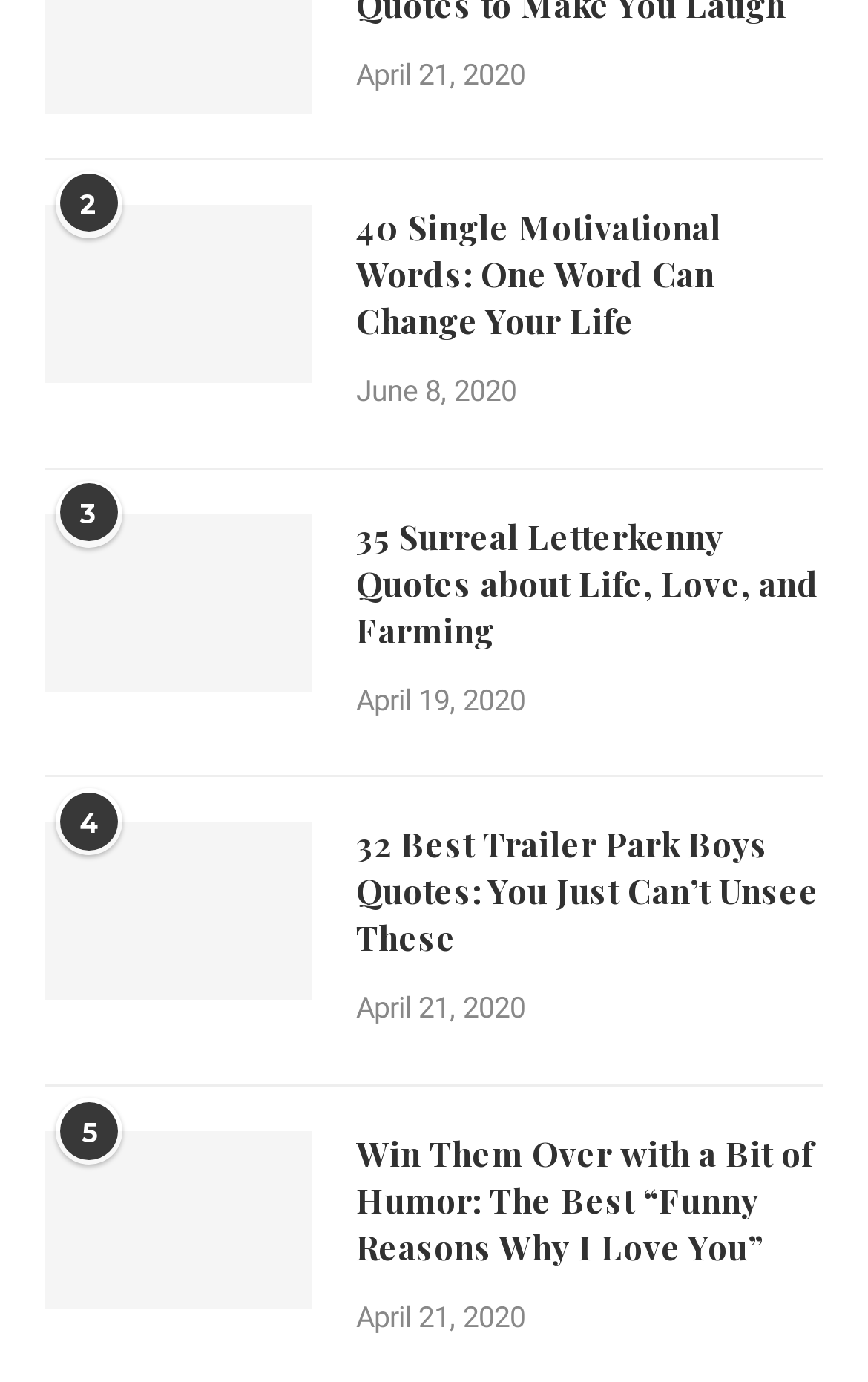Find the bounding box coordinates of the clickable region needed to perform the following instruction: "Click the link to read 40 Single Motivational Words". The coordinates should be provided as four float numbers between 0 and 1, i.e., [left, top, right, bottom].

[0.051, 0.148, 0.359, 0.277]